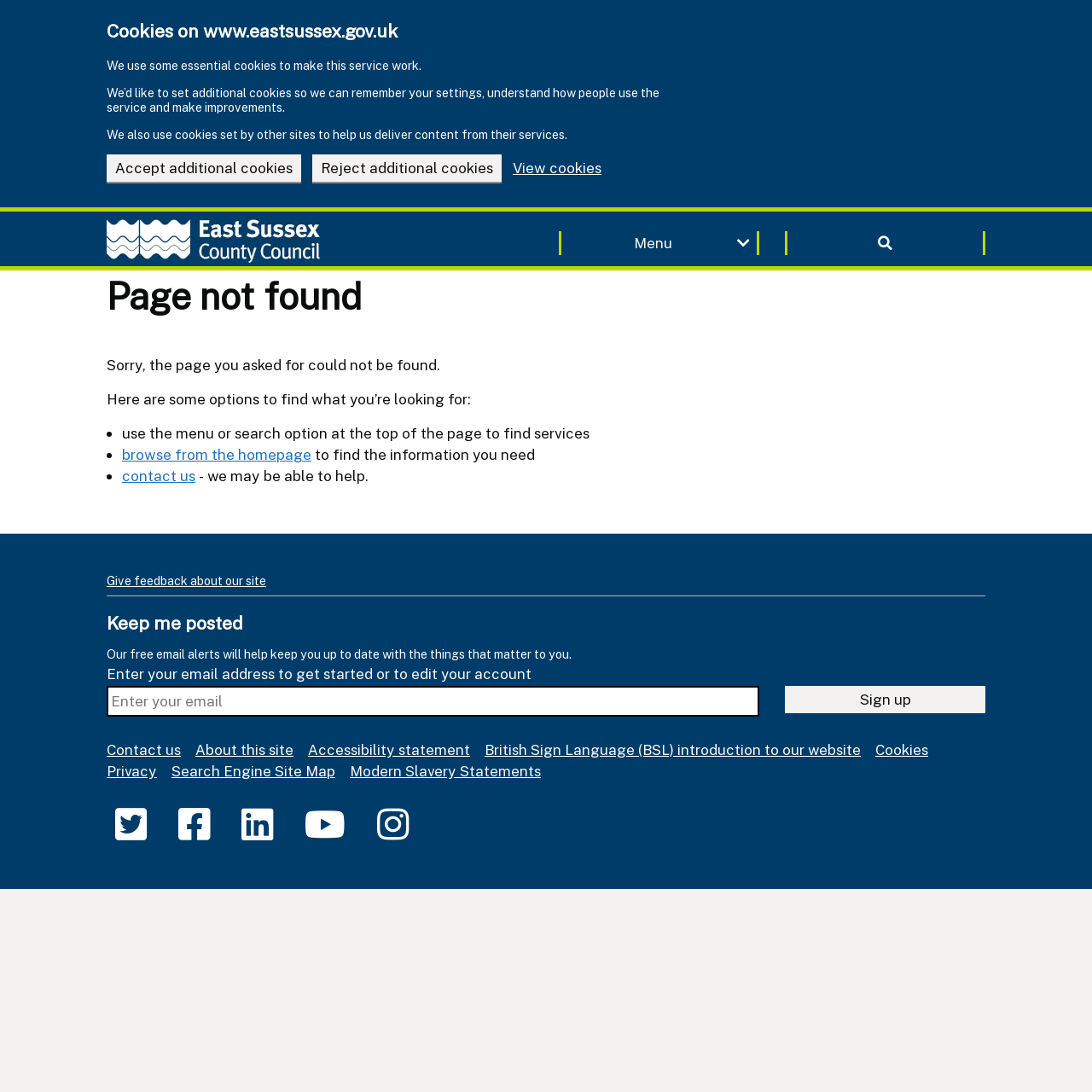Generate a comprehensive description of the webpage content.

This webpage is a "Page not found" error page from the East Sussex County Council website. At the top, there is a "Skip to main content" link, followed by a region about cookies on the website, which includes a heading, three paragraphs of text, and two buttons to accept or reject additional cookies. 

Below the cookies region, there is a link to the East Sussex County Council website, accompanied by an image of the council's logo. To the right of the logo, there are two buttons: "Toggle Menu" and "Toggle search bar". 

The main content of the page is a "Page not found" section, which includes a heading, a paragraph of text apologizing for the error, and a list of three options to find what the user is looking for. The options are: using the menu or search option at the top of the page, browsing from the homepage, or contacting the council. 

Further down the page, there is a section about keeping users posted, which includes a heading, two paragraphs of text, a text box to enter an email address, and a "Sign up" button. 

At the bottom of the page, there are several links to other pages, including "Give feedback about our site", "Contact us", "About this site", "Accessibility statement", and several social media links.